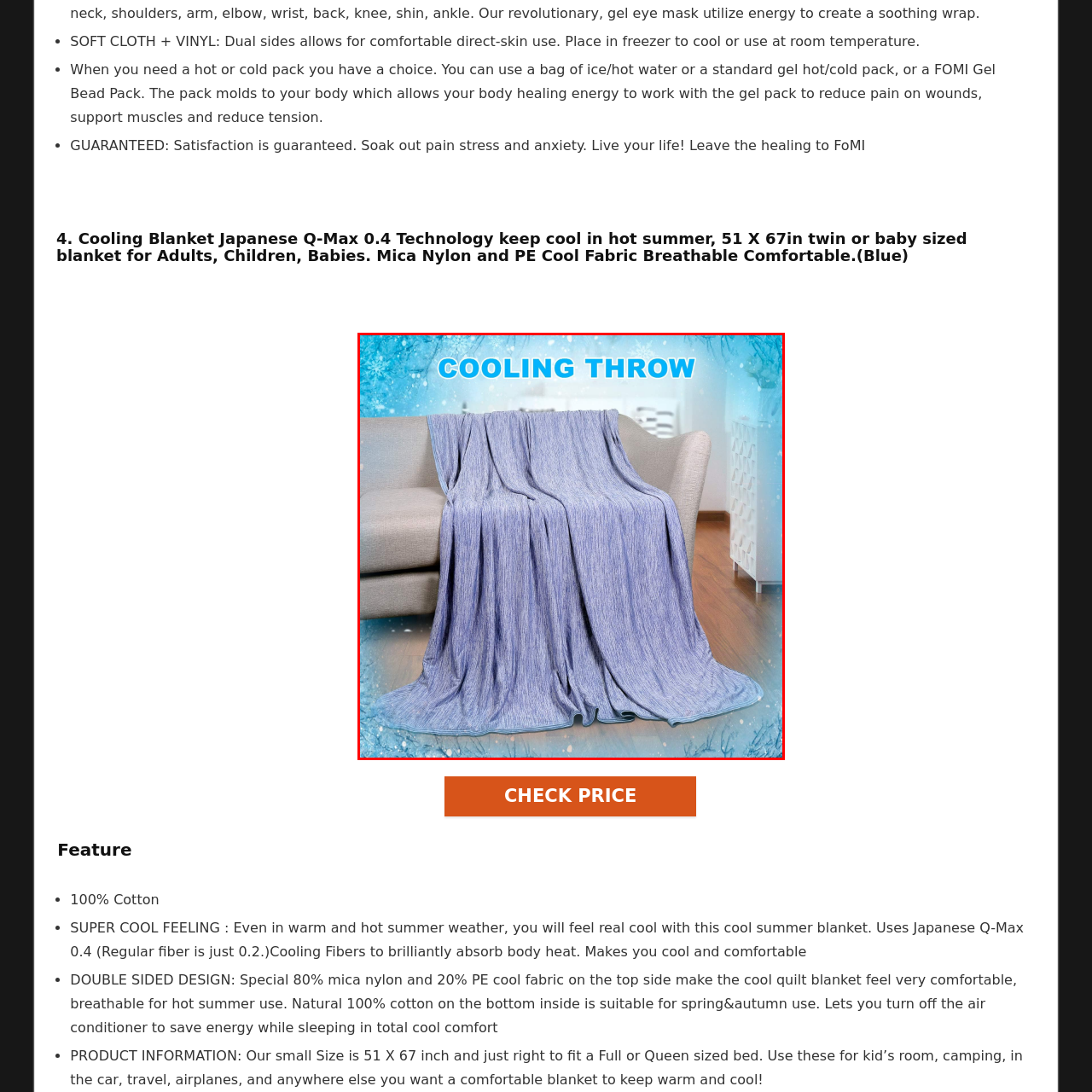Elaborate on all the details and elements present in the red-outlined area of the image.

The image features a cooling throw blanket, designed to provide comfort during warm weather. This attractive blanket, depicted in a calming blue fabric, showcases a soft, breathable texture ideal for hot summer days. Its dual-sided design includes 80% mica nylon and 20% PE cool fabric on one side, while the other side is made of 100% natural cotton, making it perfect for both summer and transitional seasons. The blanket measures 51 X 67 inches, providing ample coverage whether used on a bed, during outdoor activities, or while traveling. Its innovative Japanese Q-Max 0.4 cooling technology ensures it effectively absorbs body heat, helping you stay cool and comfortable. This multifunctional throw is not only stylish but also practical, promoting a restful experience without the need for air conditioning.